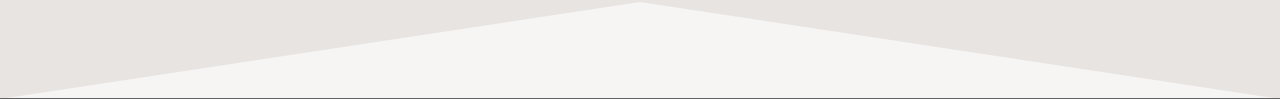Provide a brief response to the question below using one word or phrase:
What is the potential use of the image?

Branding or artistic presentations